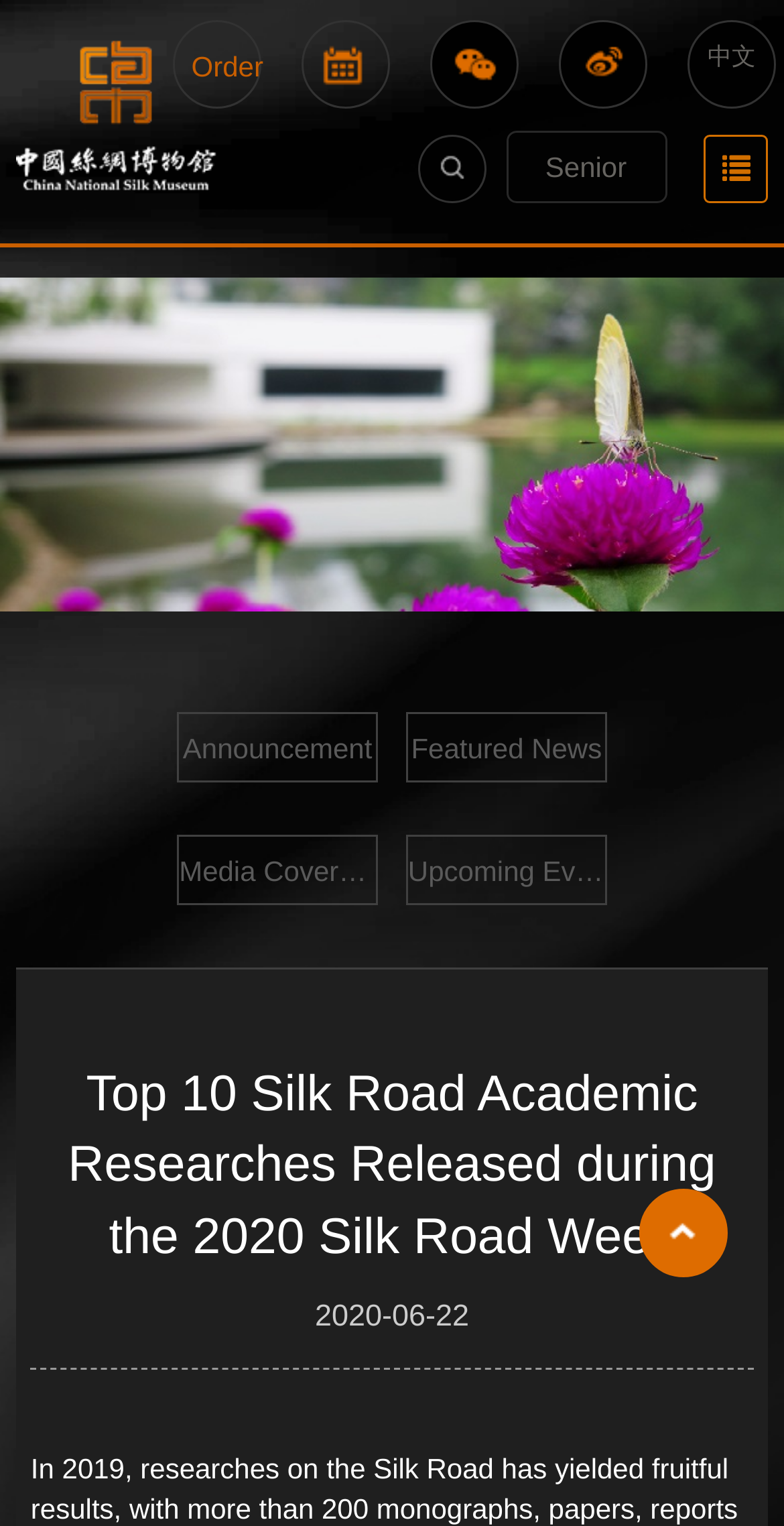Please identify the bounding box coordinates of the area that needs to be clicked to follow this instruction: "Learn about key features of Bed Bath and Beyond Ice Maker".

None